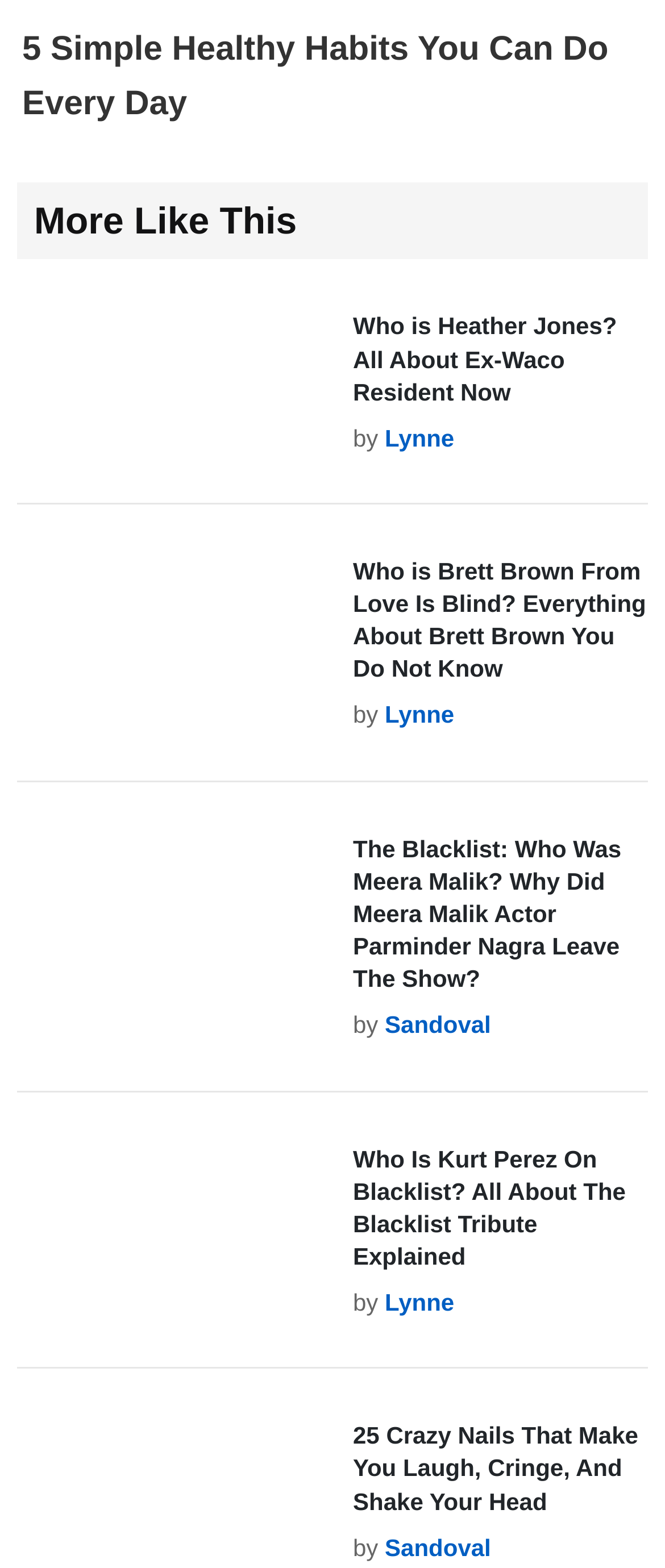Using the elements shown in the image, answer the question comprehensively: What is the topic of the last article?

In the last article element, I can see a heading element with the text '25 Crazy Nails That Make You Laugh, Cringe, And Shake Your Head', which suggests that the topic of the last article is related to nails.